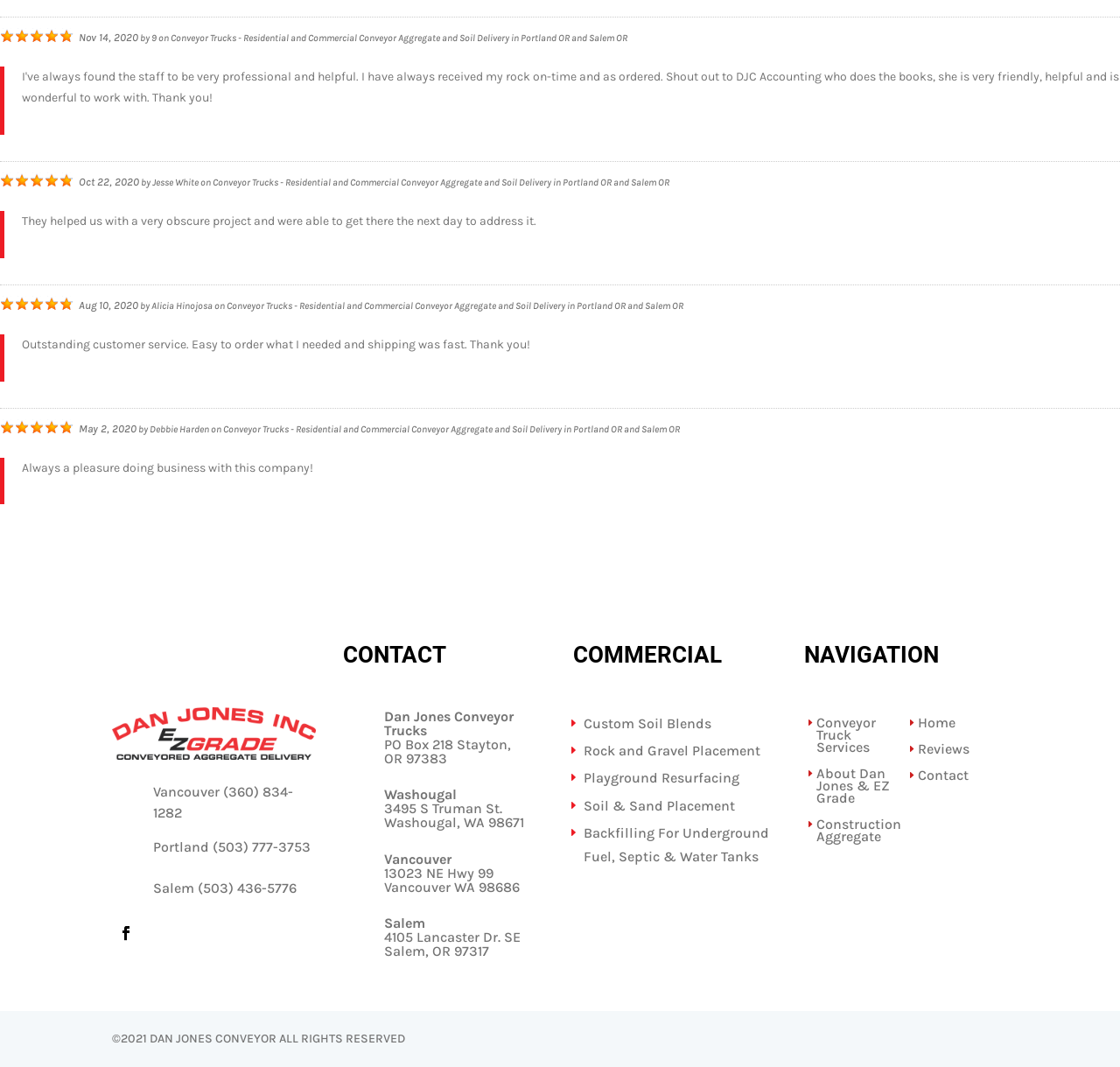What is the company's head office address?
Answer the question with a single word or phrase derived from the image.

PO Box 218 Stayton, OR 97383